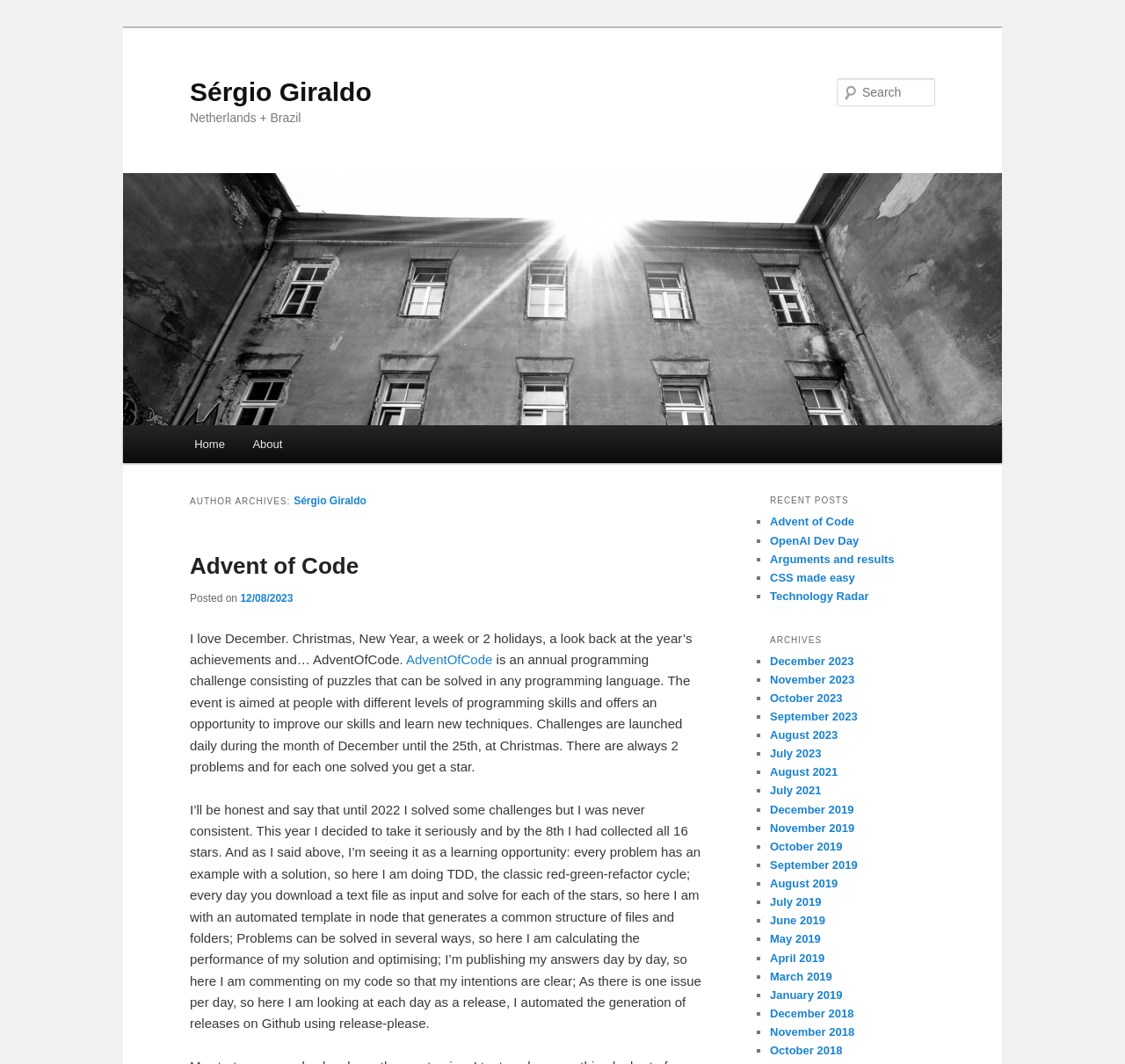Bounding box coordinates should be in the format (top-left x, top-left y, bottom-right x, bottom-right y) and all values should be floating point numbers between 0 and 1. Determine the bounding box coordinate for the UI element described as: parent_node: Search name="s" placeholder="Search"

[0.744, 0.073, 0.831, 0.1]